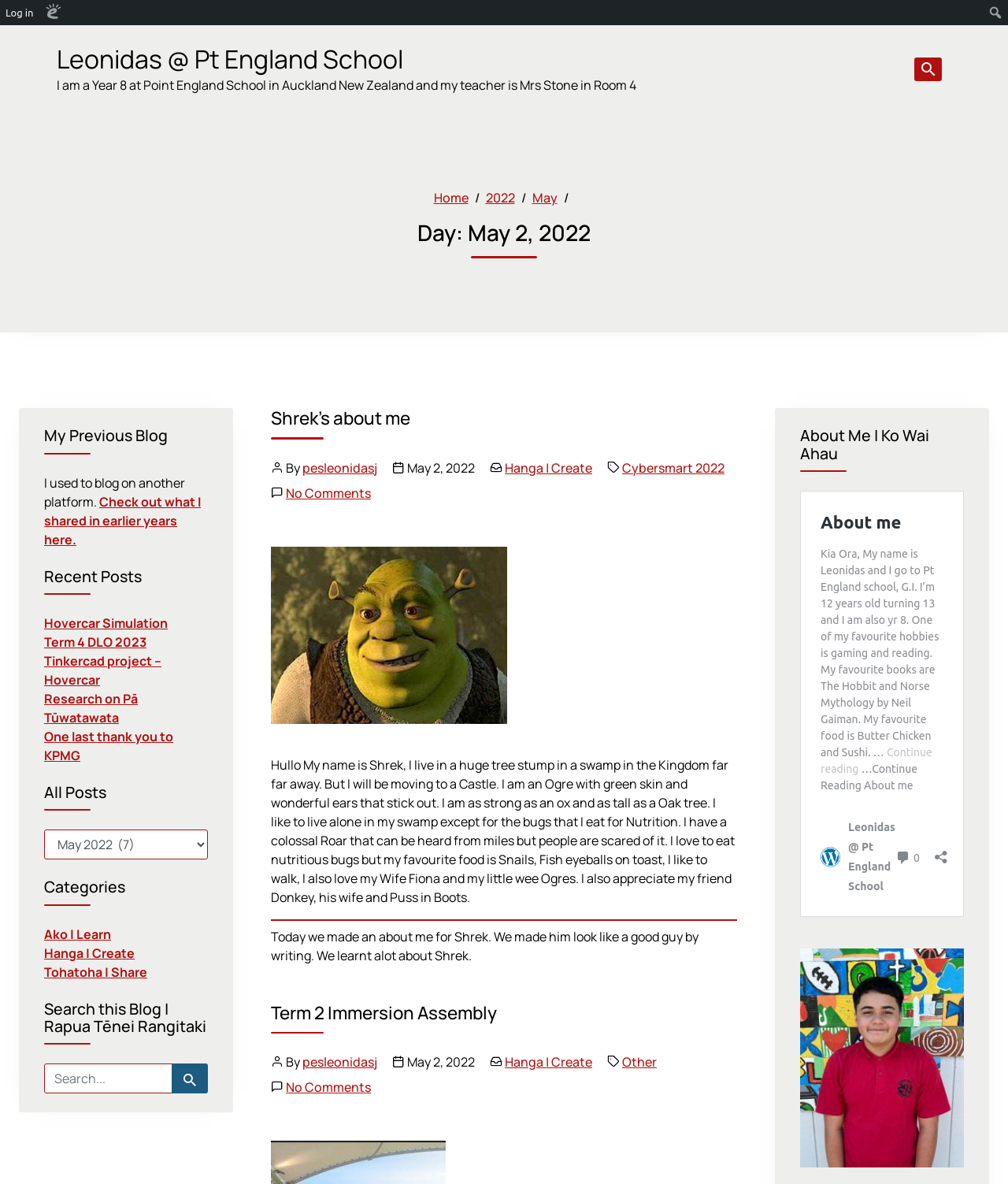Identify the coordinates of the bounding box for the element that must be clicked to accomplish the instruction: "log in".

[0.0, 0.0, 0.039, 0.021]